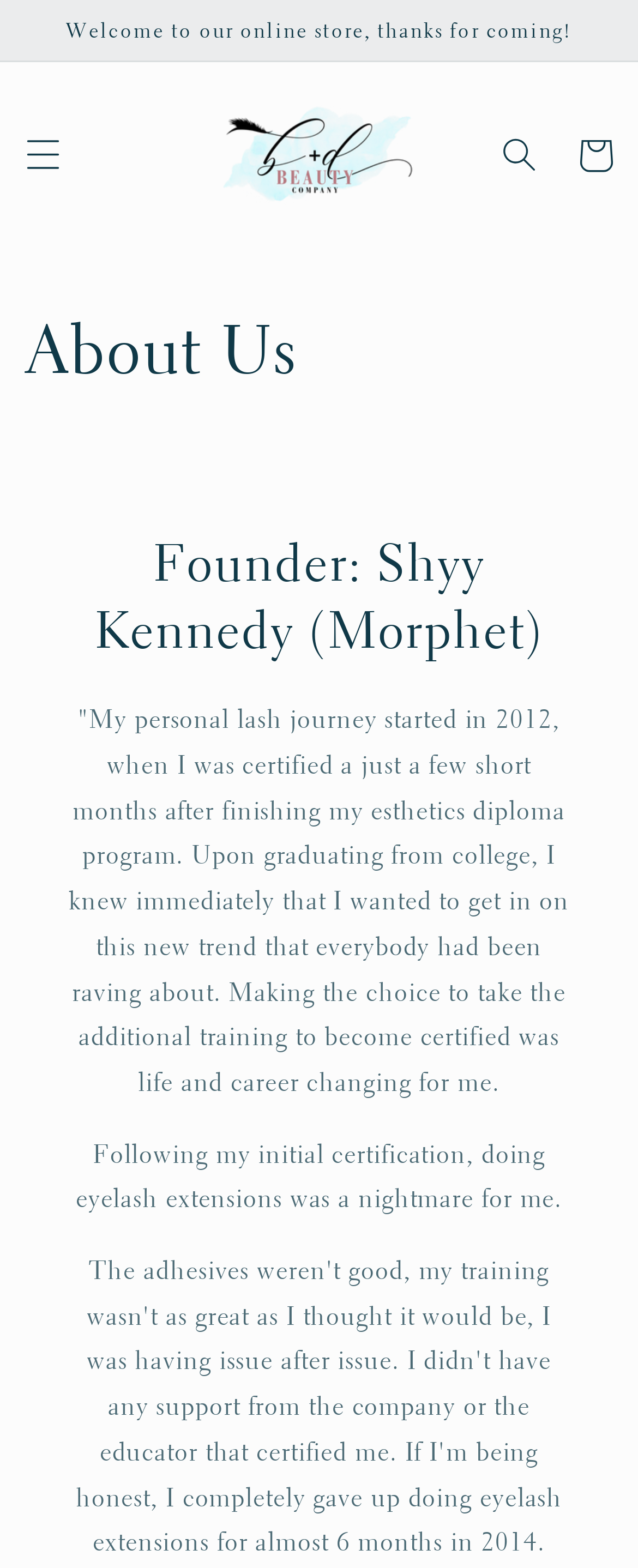What is the purpose of the button with the text 'Menu'?
Using the image as a reference, answer the question with a short word or phrase.

To open the menu